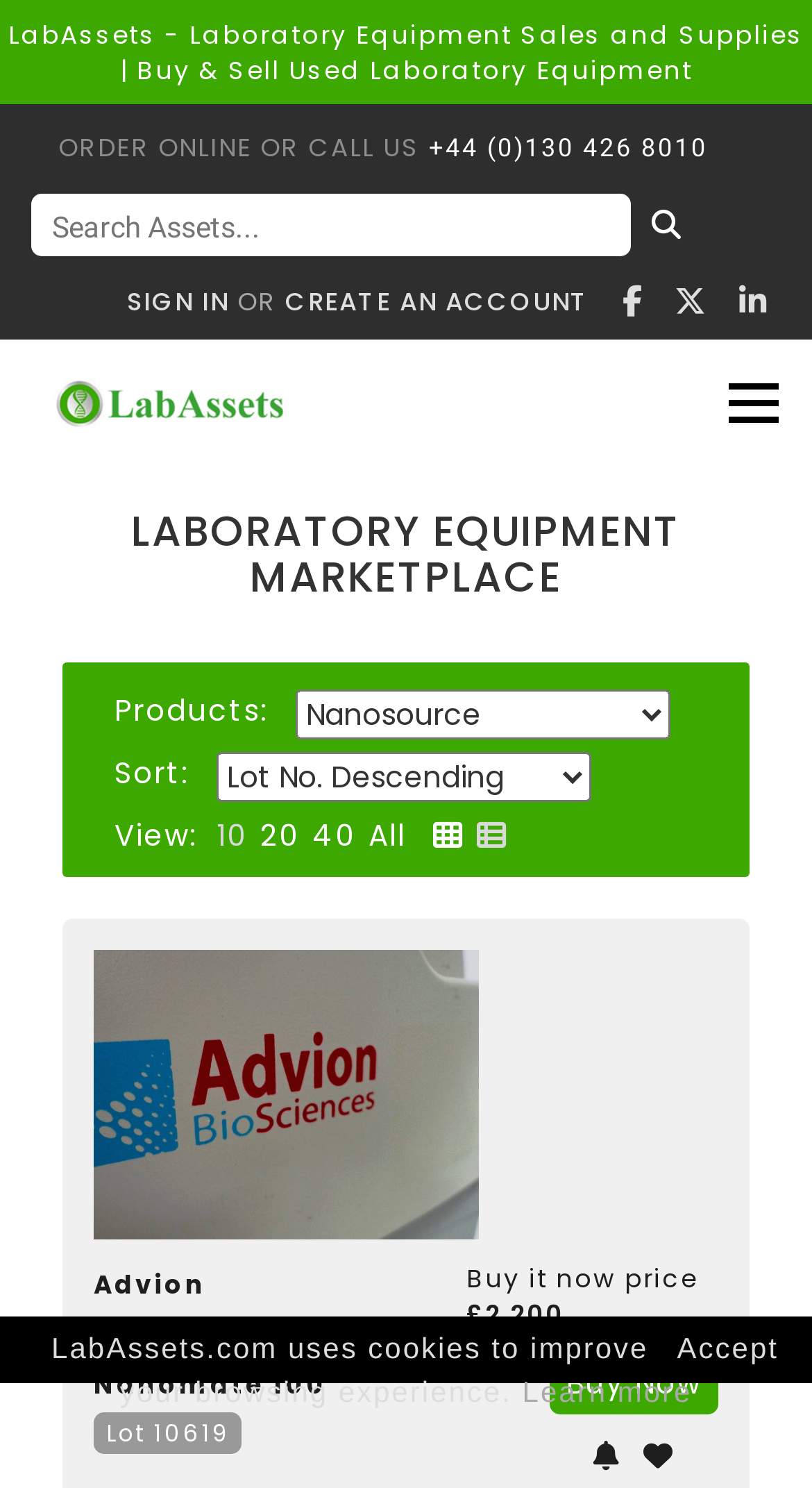Please analyze the image and give a detailed answer to the question:
What is the default view for the products?

I found the default view by looking at the links below the 'LABORATORY EQUIPMENT MARKETPLACE' heading, where it says 'Grid View' and 'List View'. Since 'Grid View' is the first option, I assume it is the default view.